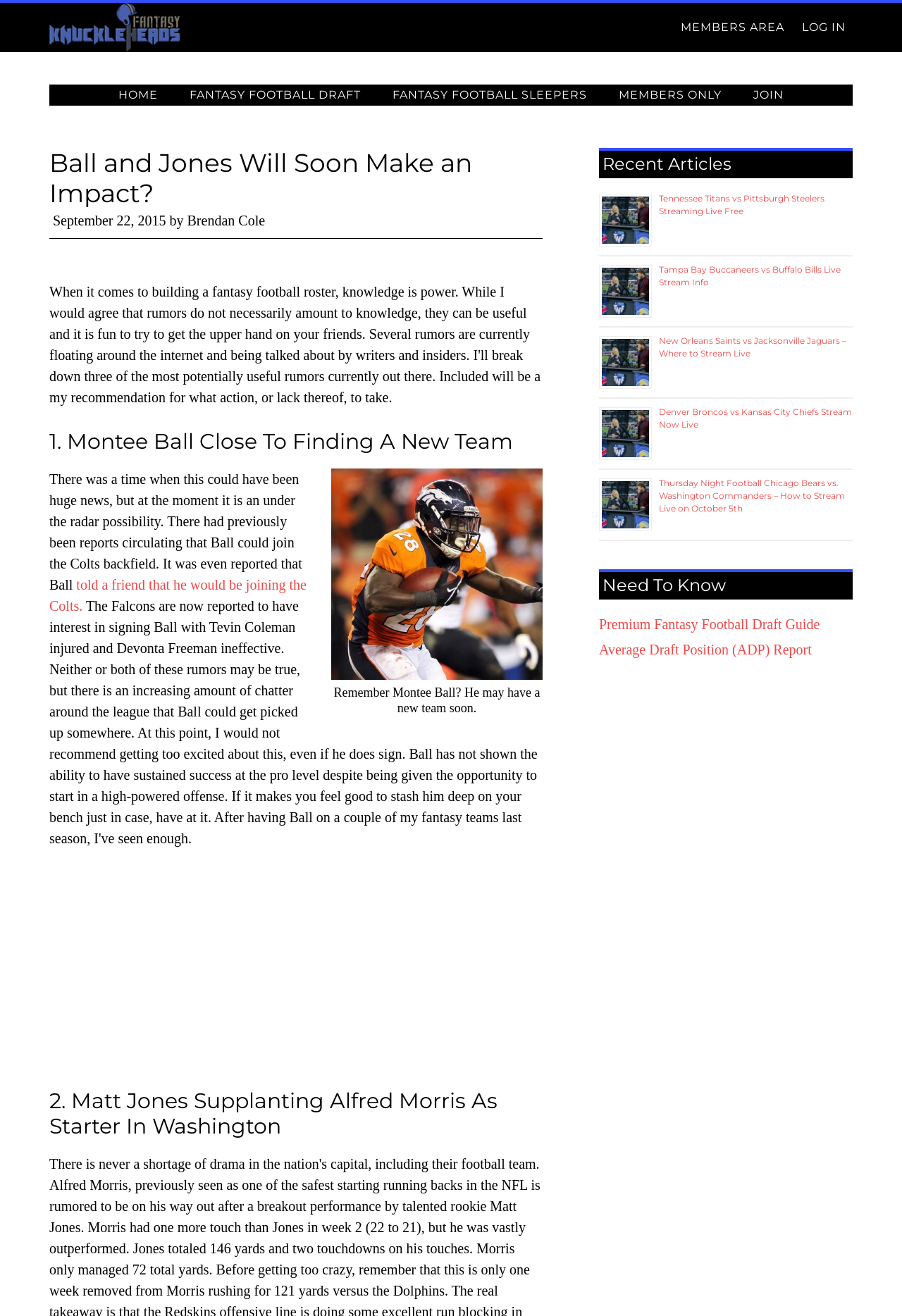Locate and generate the text content of the webpage's heading.

Ball and Jones Will Soon Make an Impact?